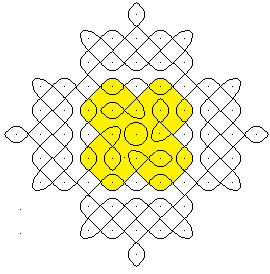What is the kolam typically crafted with?
From the details in the image, answer the question comprehensively.

According to the caption, kolams are typically crafted on the ground using rice flour or chalk. This information is provided in the caption, which explains the traditional method of creating kolams.